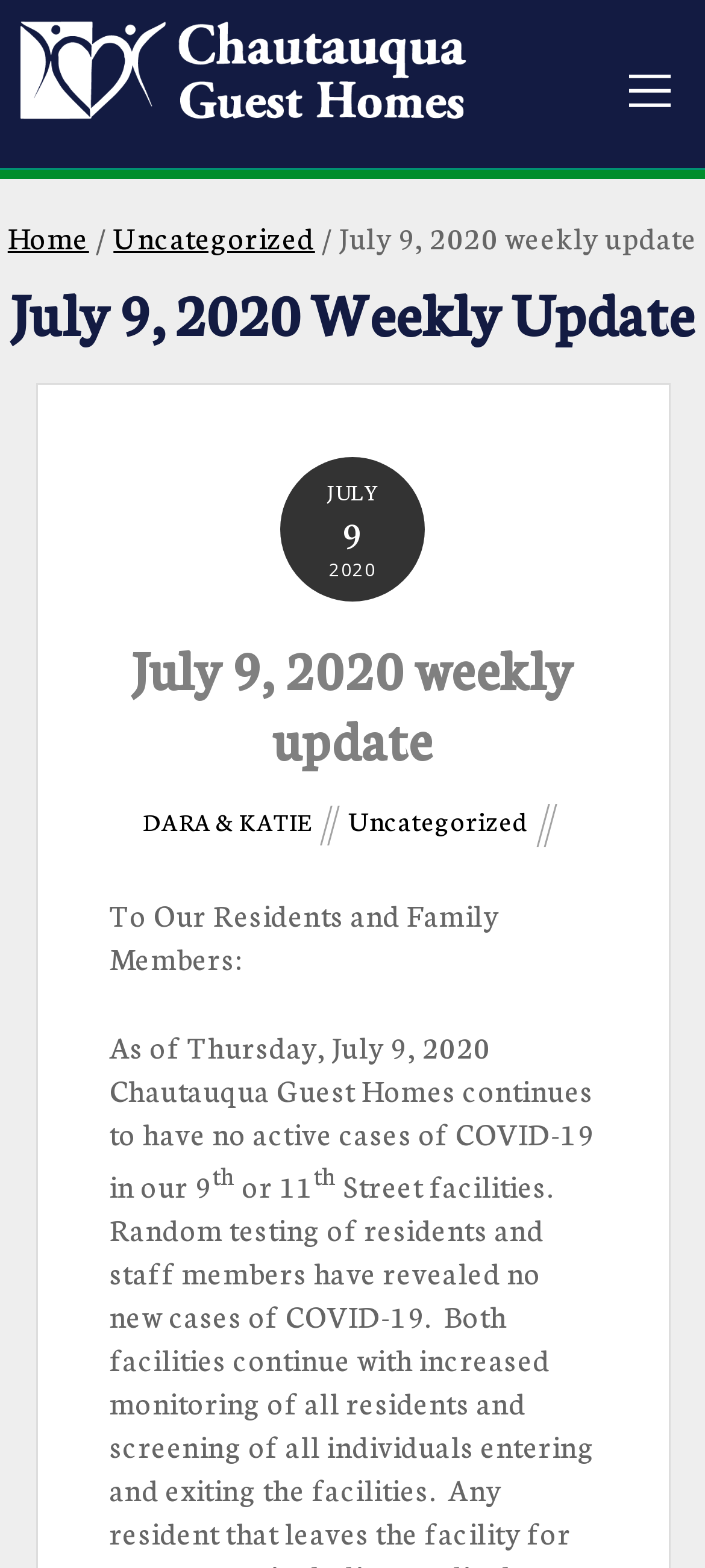Give a concise answer of one word or phrase to the question: 
What is the format of the date mentioned in the update?

Day of the week, month, day, year